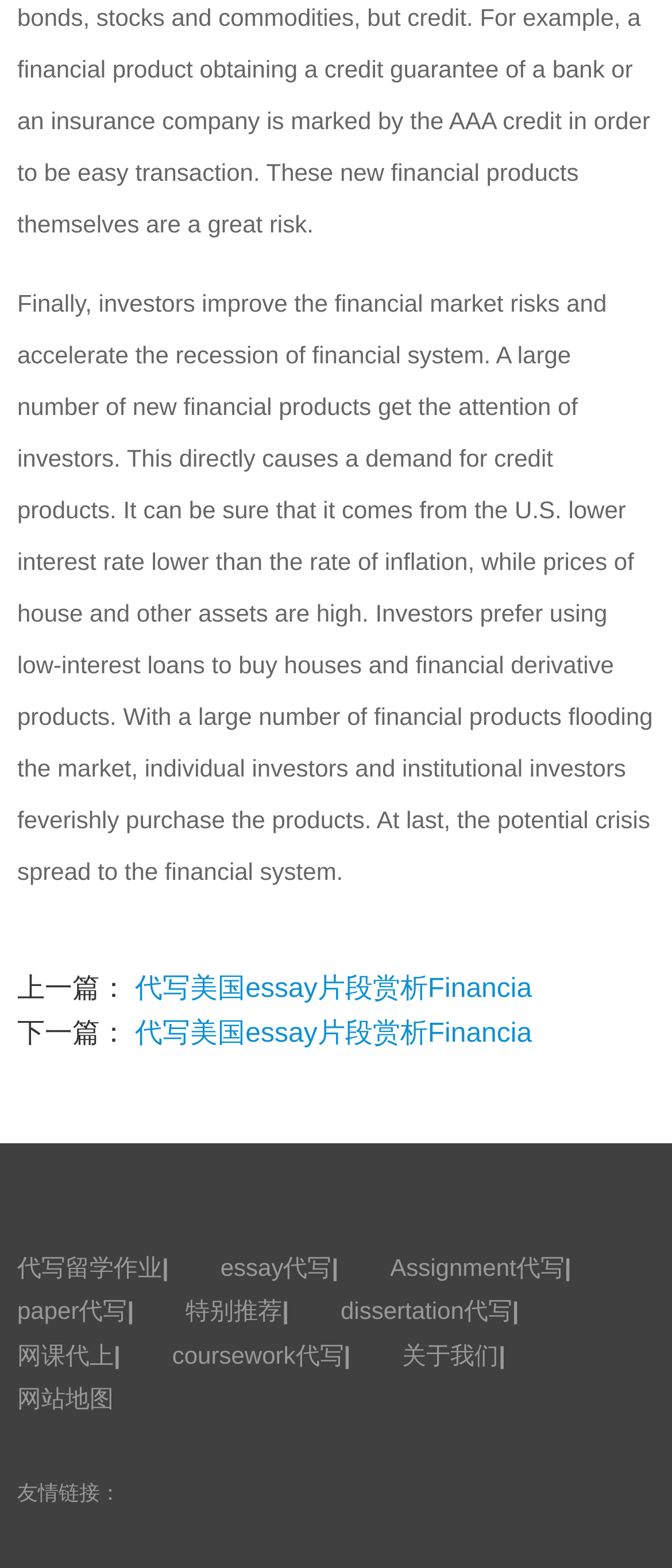Determine the bounding box for the UI element described here: "Assignment代写|".

[0.581, 0.799, 0.85, 0.817]